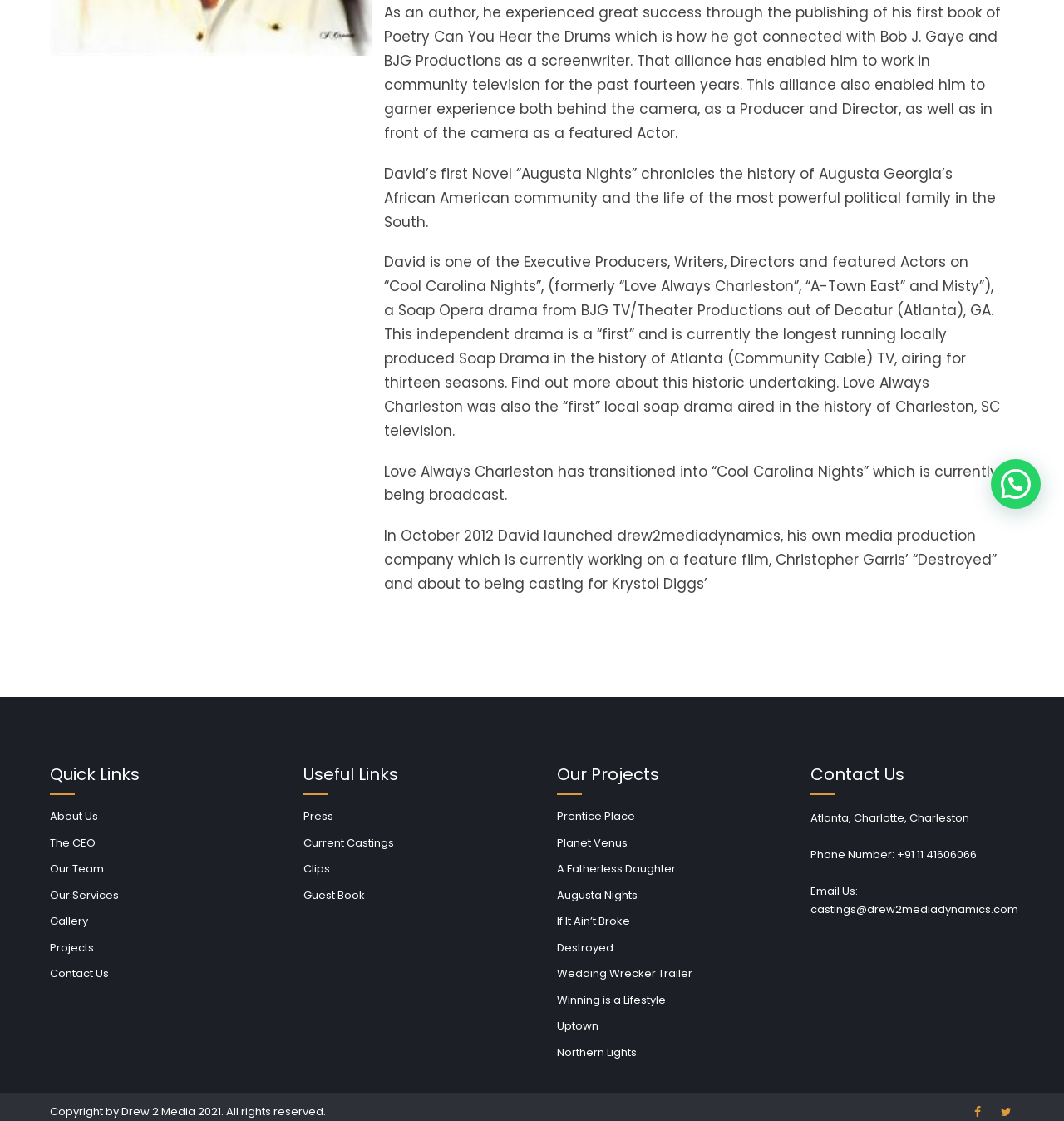Identify the bounding box coordinates for the UI element described as: "If It Ain’t Broke". The coordinates should be provided as four floats between 0 and 1: [left, top, right, bottom].

[0.523, 0.803, 0.592, 0.817]